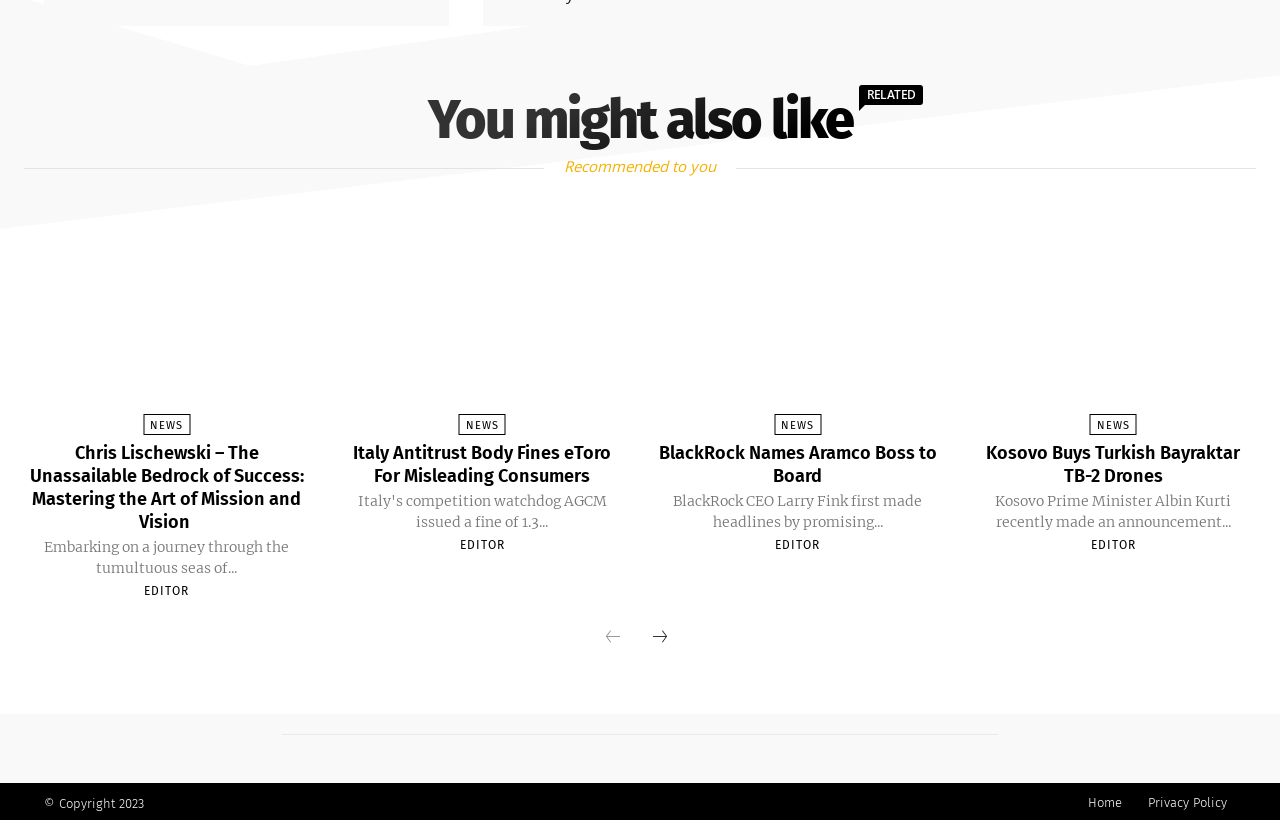Answer the question in a single word or phrase:
What is the year of copyright mentioned on the webpage?

2023